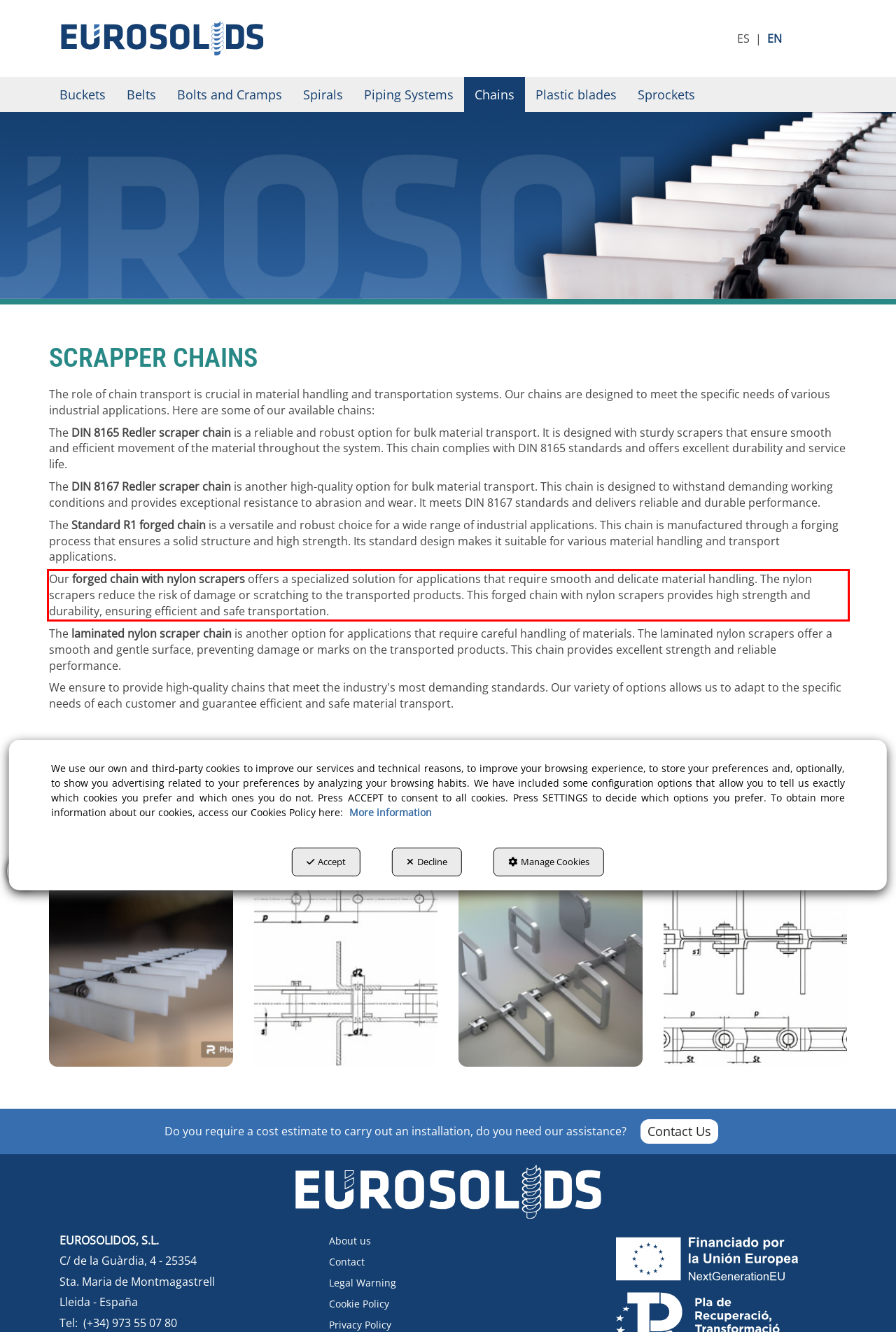With the provided screenshot of a webpage, locate the red bounding box and perform OCR to extract the text content inside it.

Our forged chain with nylon scrapers offers a specialized solution for applications that require smooth and delicate material handling. The nylon scrapers reduce the risk of damage or scratching to the transported products. This forged chain with nylon scrapers provides high strength and durability, ensuring efficient and safe transportation.